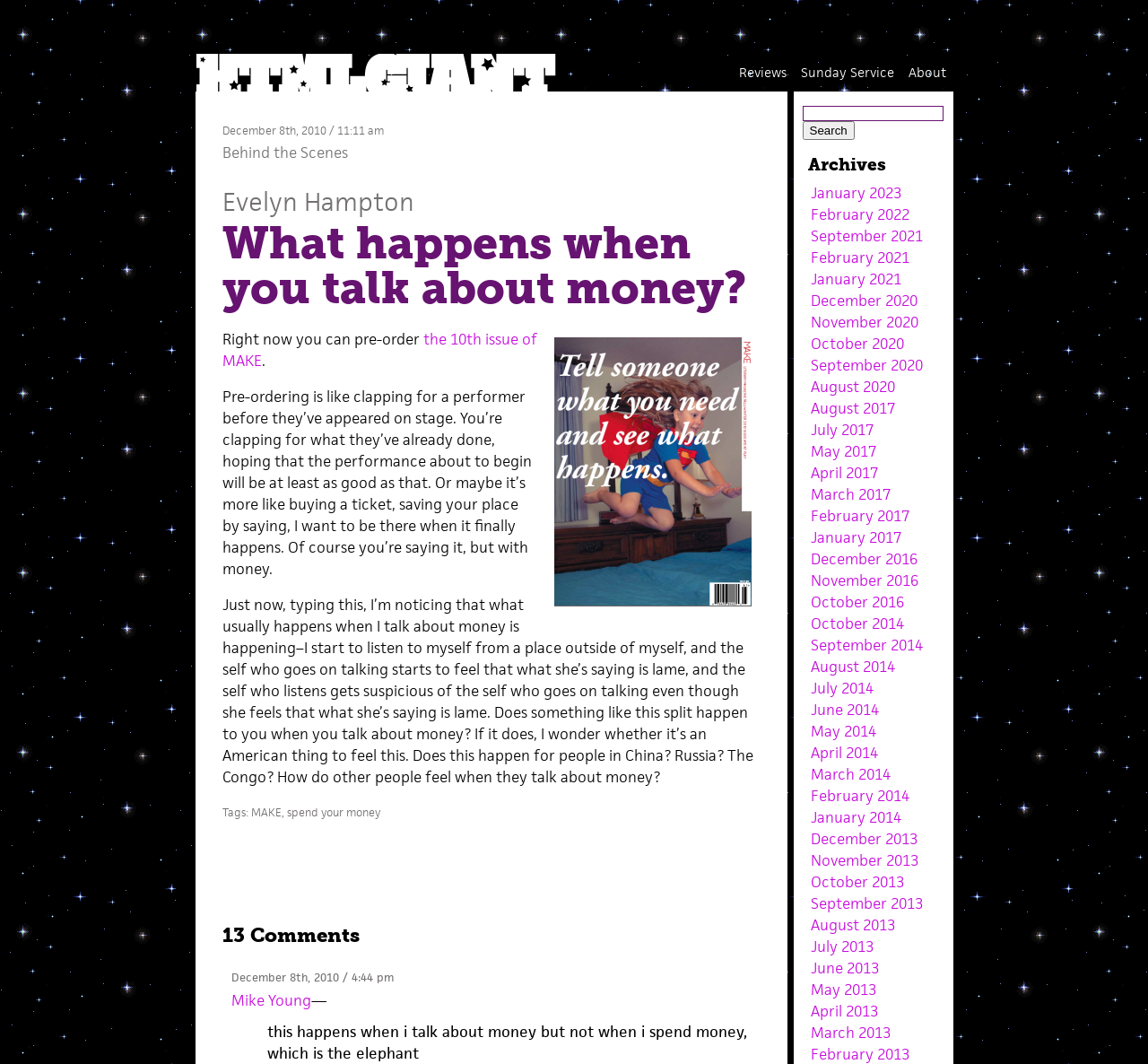Given the webpage screenshot, identify the bounding box of the UI element that matches this description: "the 10th issue of MAKE".

[0.193, 0.31, 0.468, 0.349]